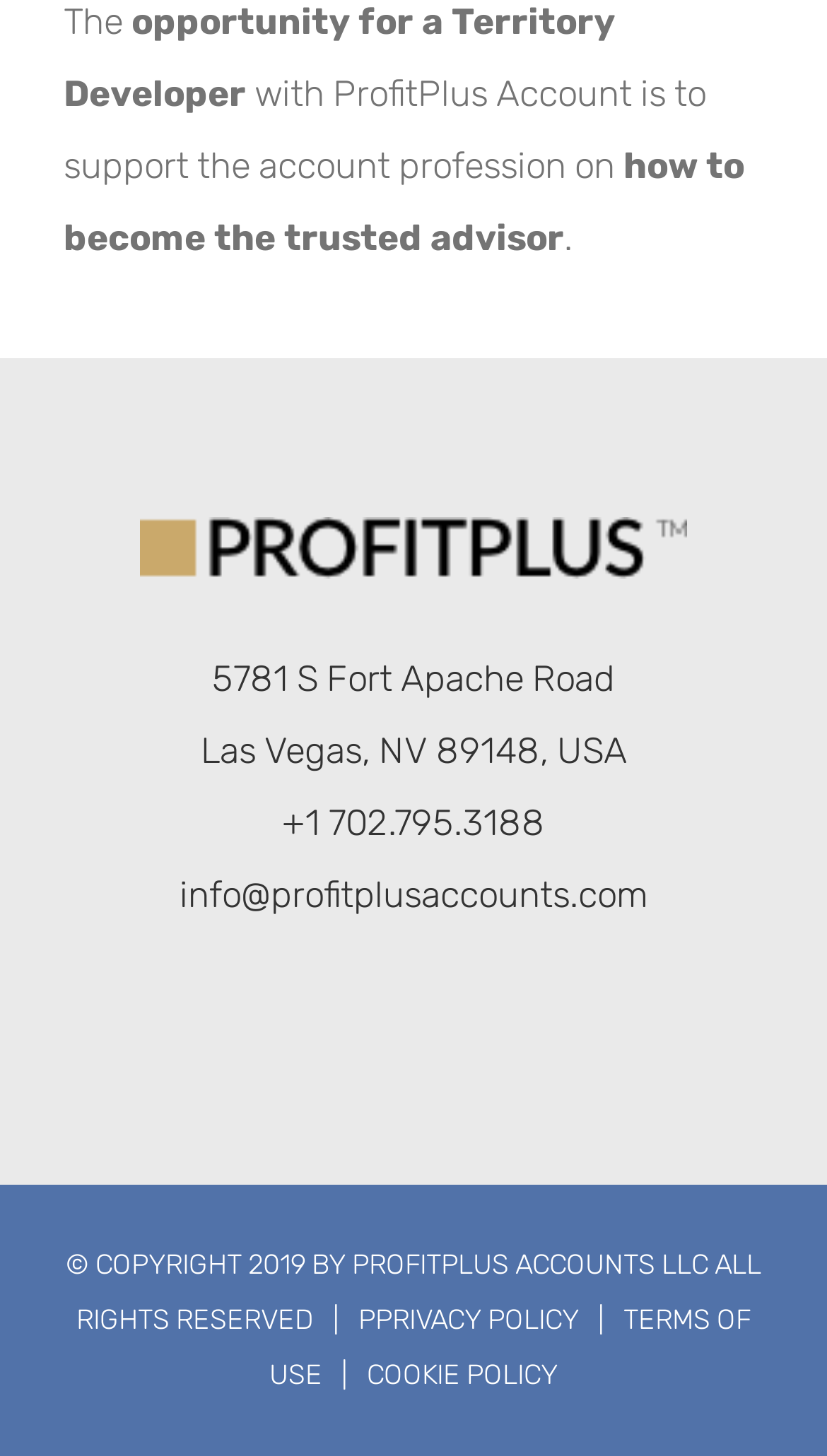Give a one-word or phrase response to the following question: What is the company name?

ProfitPlus Accounts